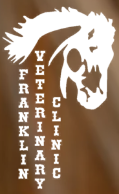What type of animals does the clinic focus on?
From the screenshot, supply a one-word or short-phrase answer.

Horses